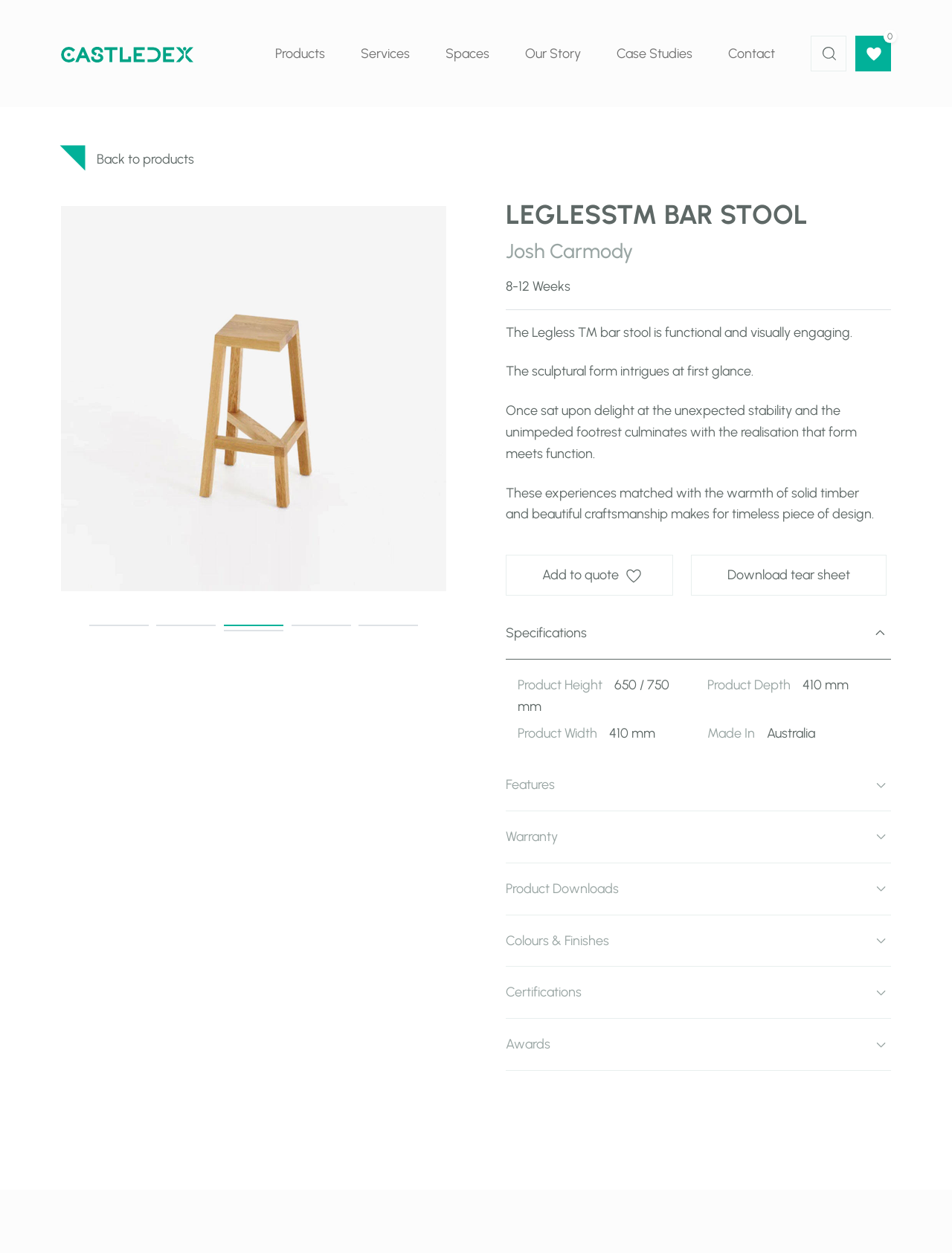Using the element description: "Internet", determine the bounding box coordinates. The coordinates should be in the format [left, top, right, bottom], with values between 0 and 1.

None